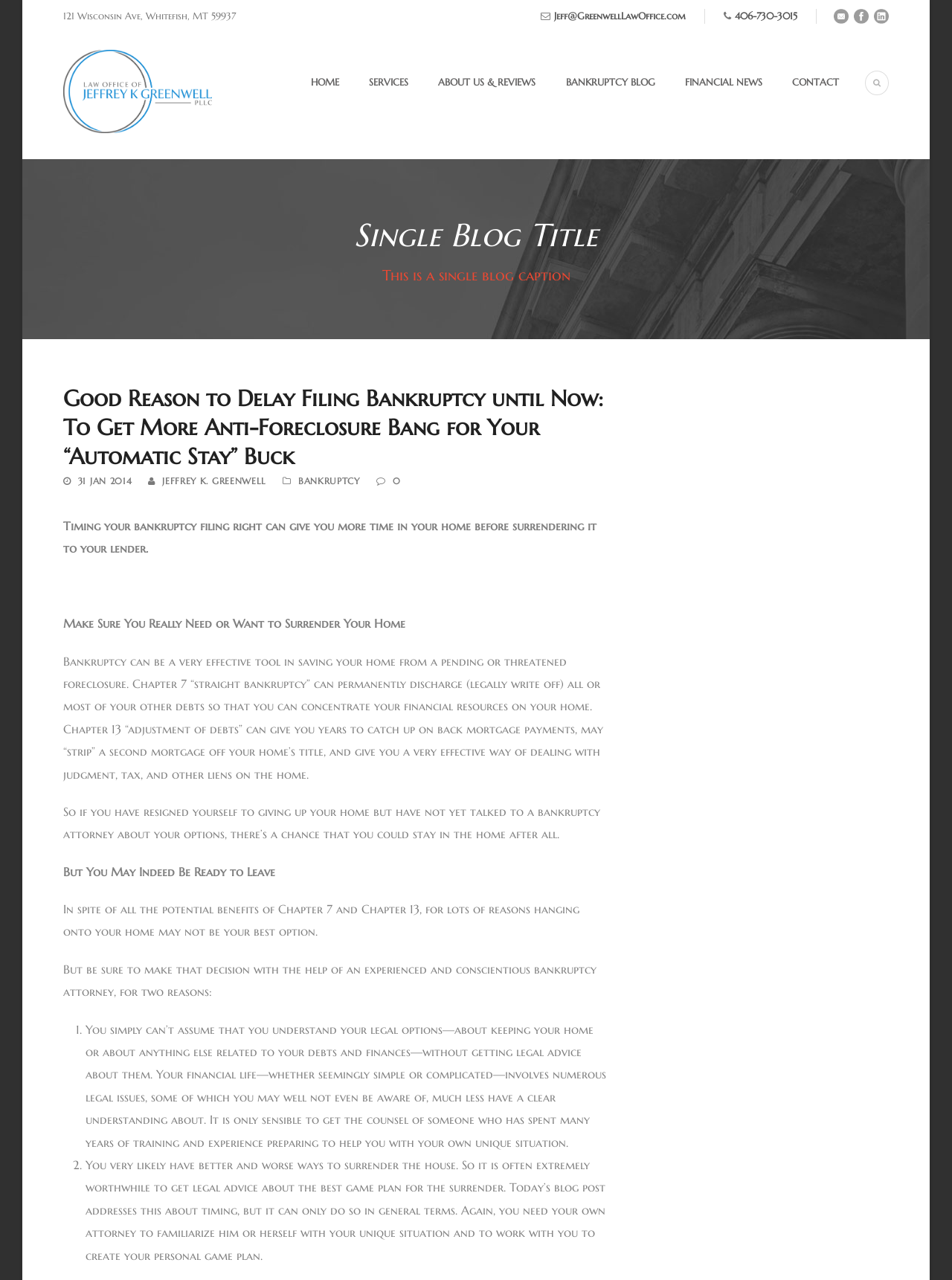Give a concise answer using one word or a phrase to the following question:
What is the address of the law office?

121 Wisconsin Ave, Whitefish, MT 59937